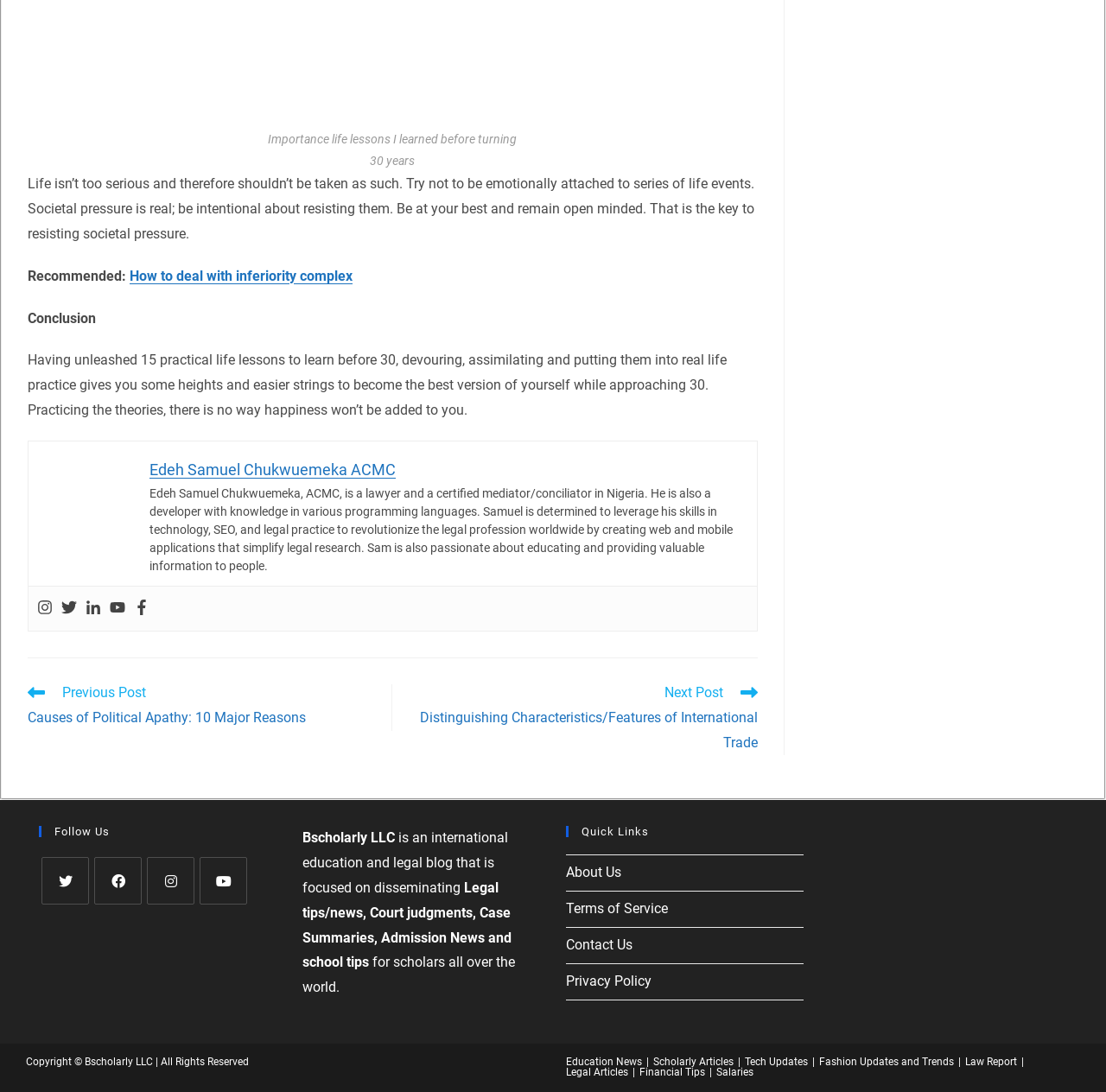What is the purpose of this website?
With the help of the image, please provide a detailed response to the question.

The purpose of this website can be inferred from the text 'Bscholarly LLC is an international education and legal blog that is focused on disseminating...' and the various links and categories presented on the webpage, which suggest that the website is focused on providing educational and legal resources.